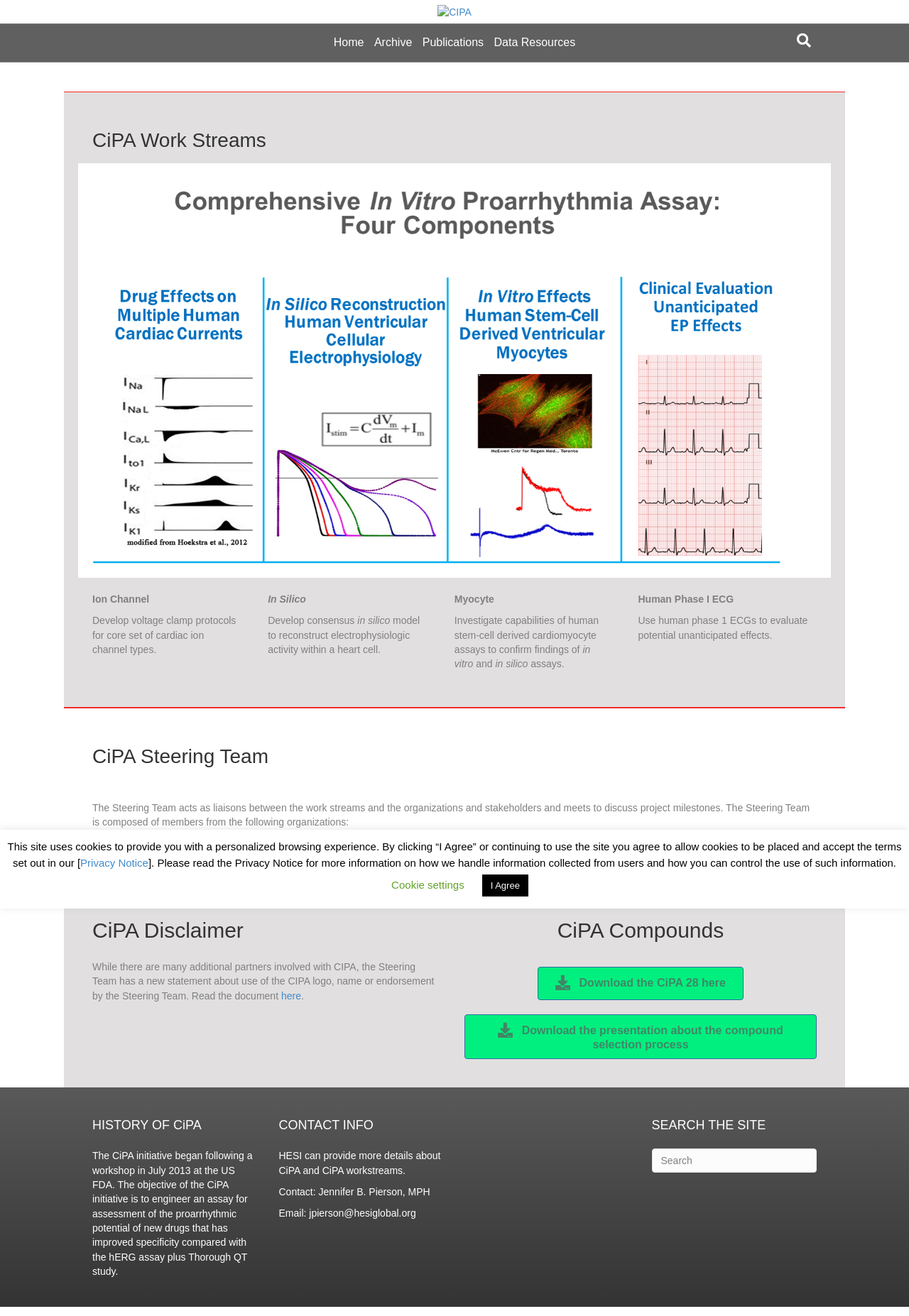Show the bounding box coordinates of the element that should be clicked to complete the task: "Download the CiPA 28".

[0.591, 0.735, 0.818, 0.76]